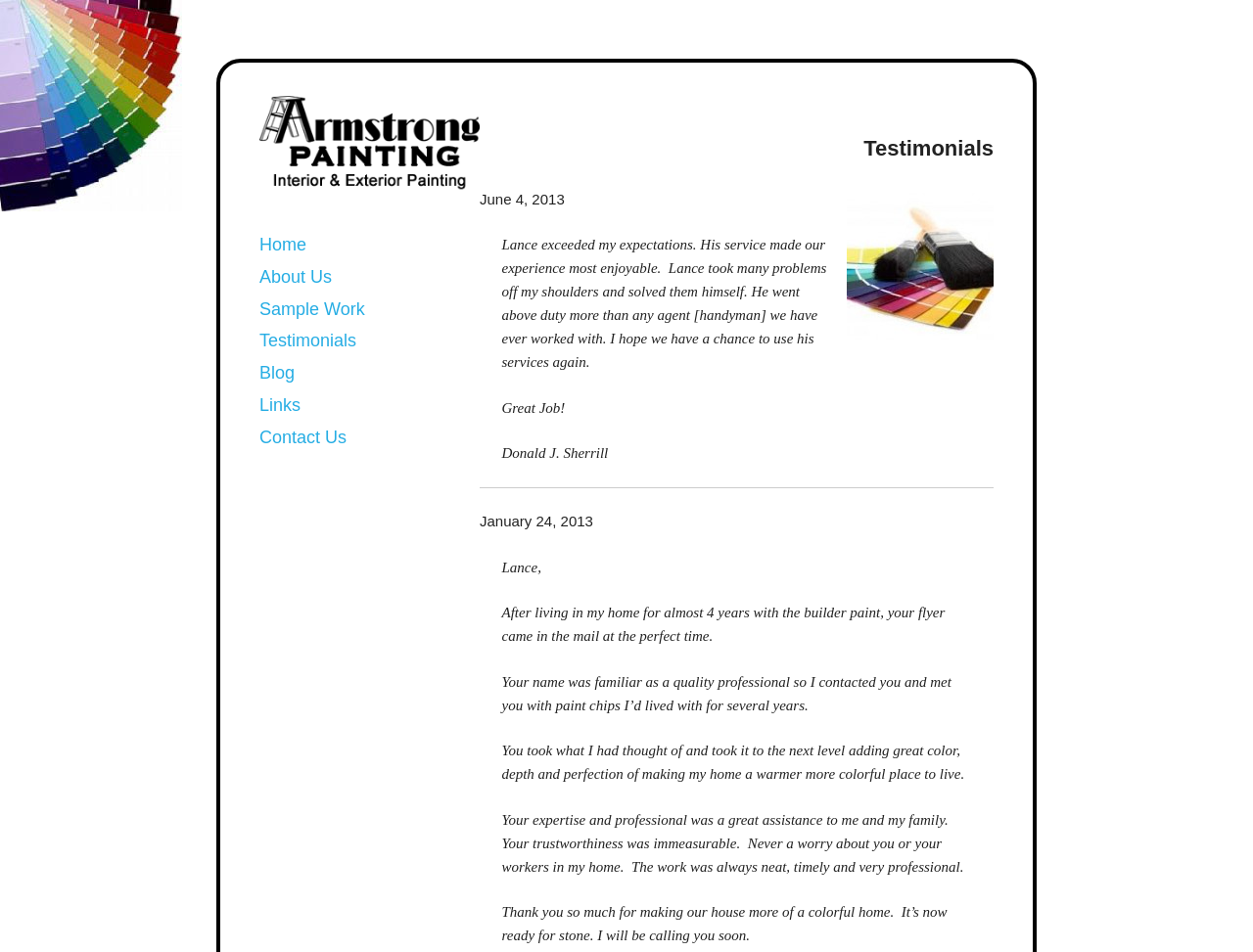Determine the bounding box coordinates of the area to click in order to meet this instruction: "Click on the 'Armstrong Painting in Mooresville' link".

[0.207, 0.198, 0.383, 0.216]